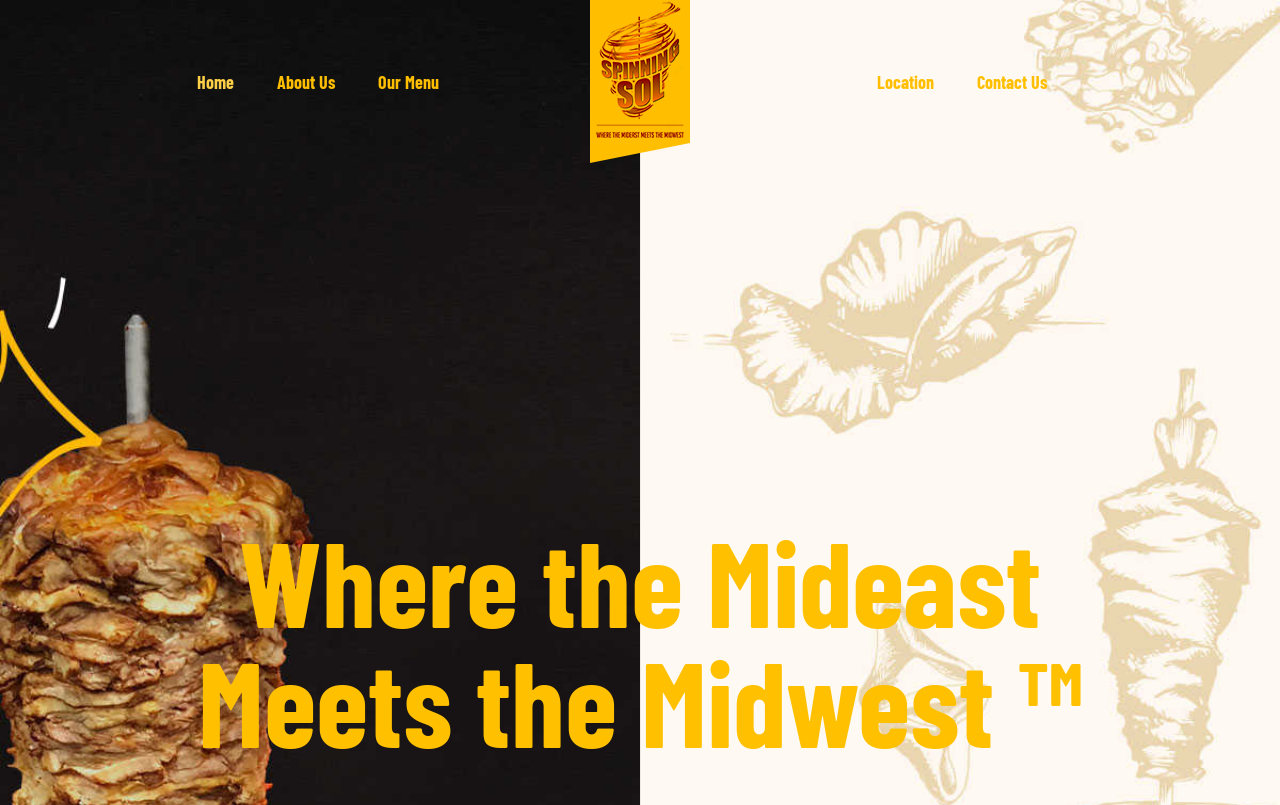What is the symbol written after 'Midwest'?
Kindly offer a detailed explanation using the data available in the image.

The symbol '™' can be found in the static text element with the bounding box coordinates [0.154, 0.78, 0.846, 0.959], which contains the phrase 'Meets the Midwest ™'.